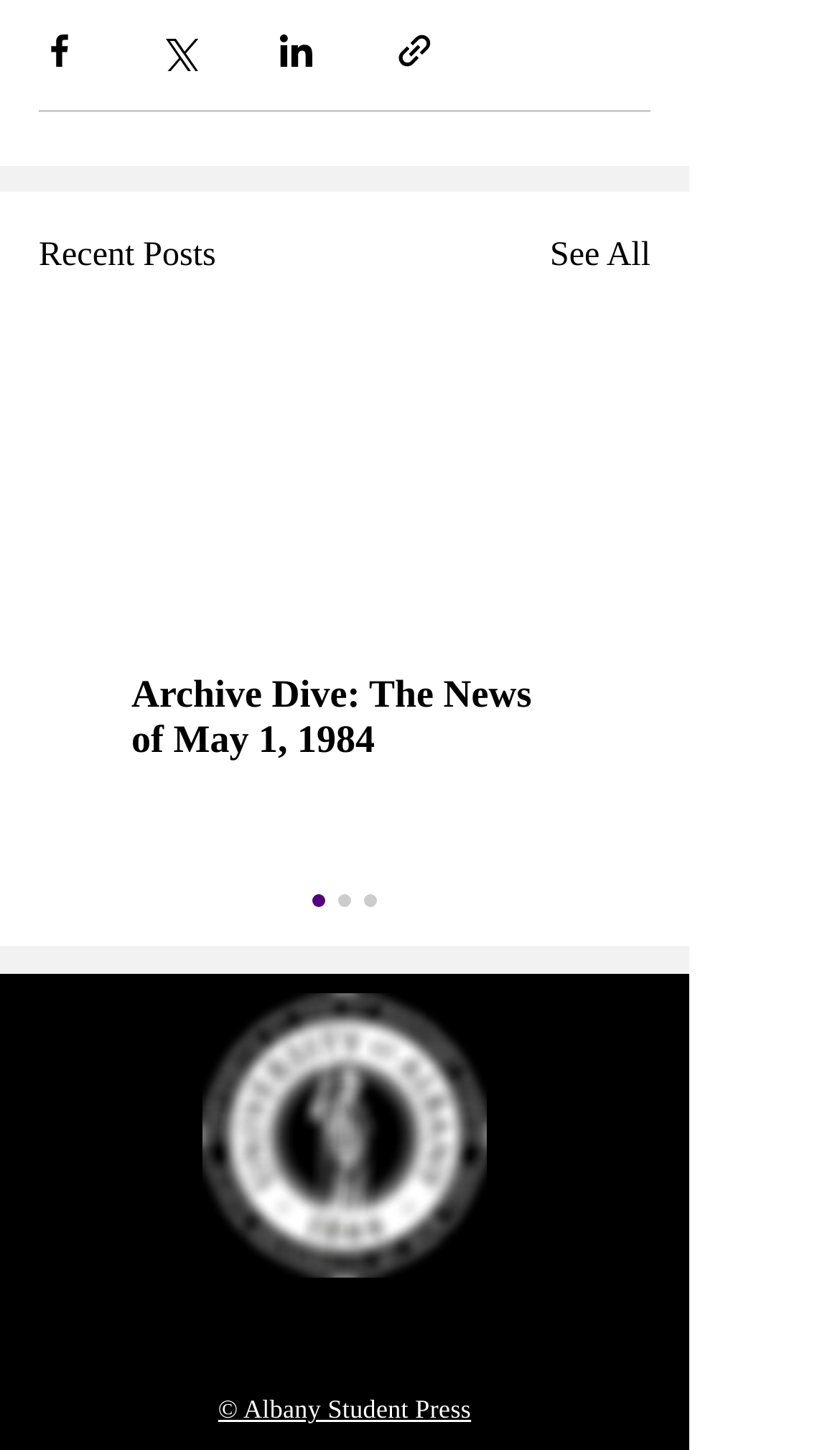What social media platforms are listed at the bottom?
Please answer using one word or phrase, based on the screenshot.

Instagram and Twitter